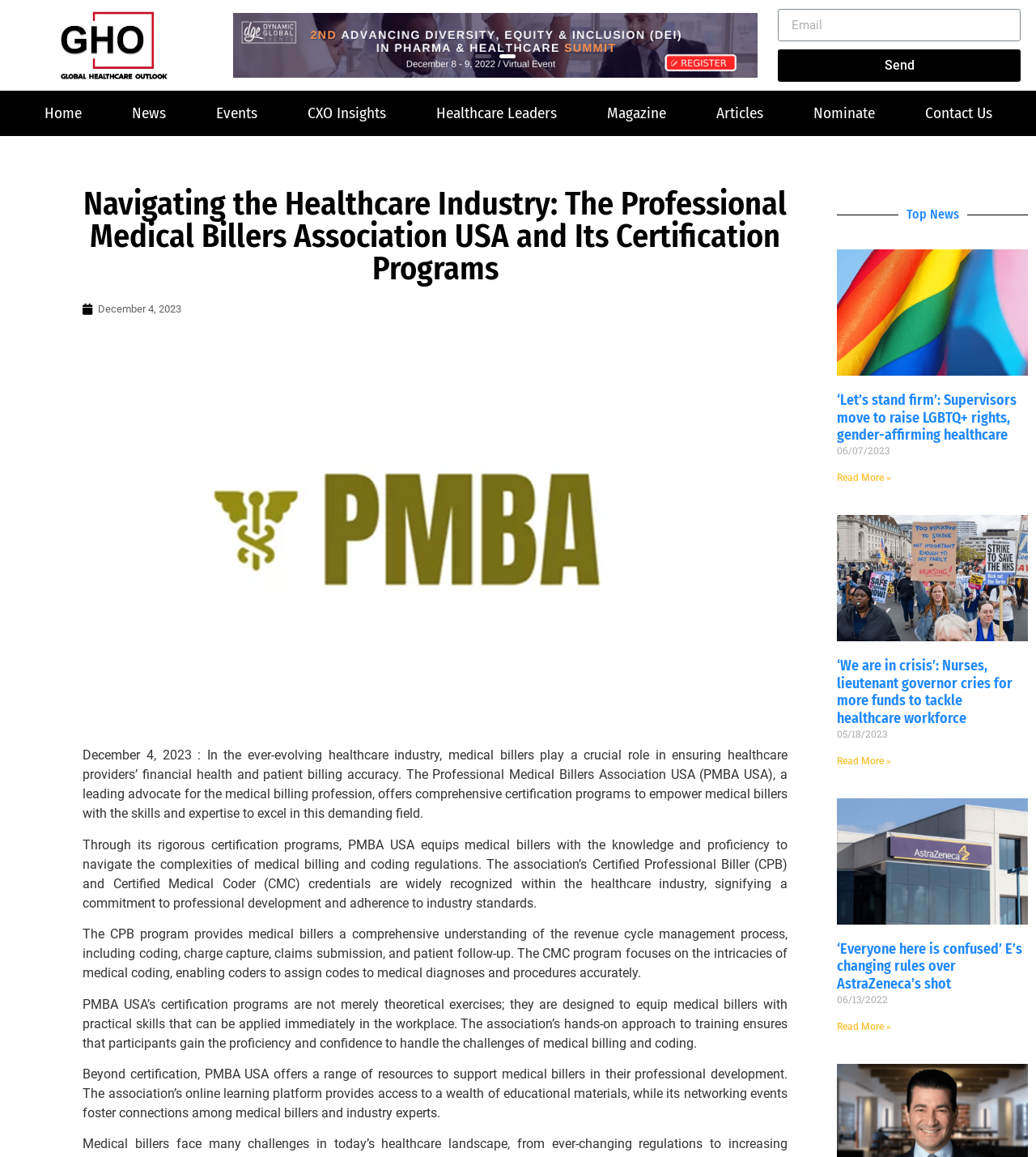Refer to the screenshot and answer the following question in detail:
What resources does PMBA USA offer beyond certification?

In addition to certification, PMBA USA provides a range of resources to support medical billers in their professional development, including an online learning platform and networking events that foster connections among medical billers and industry experts.